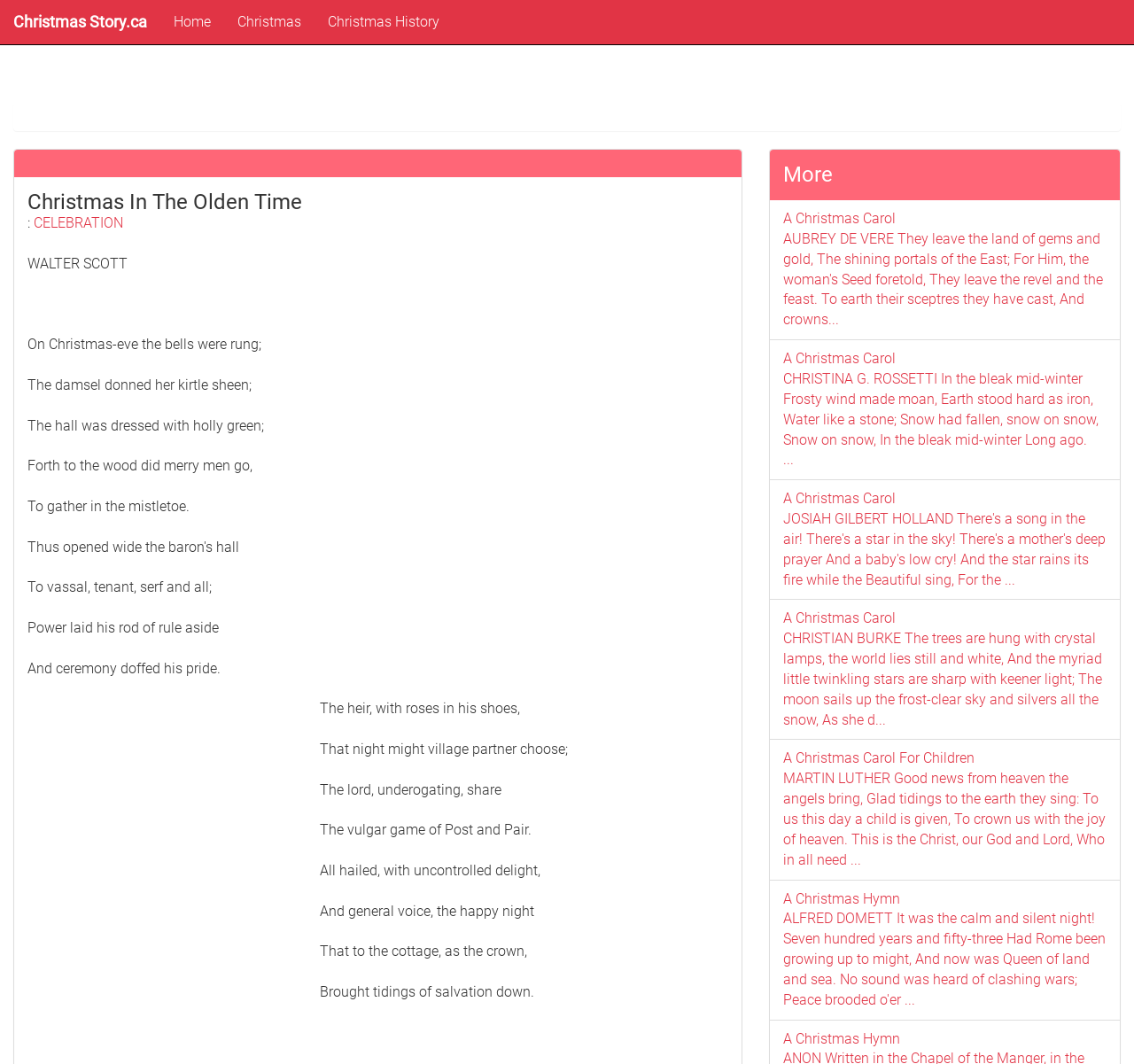Can you locate the main headline on this webpage and provide its text content?

Christmas In The Olden Time